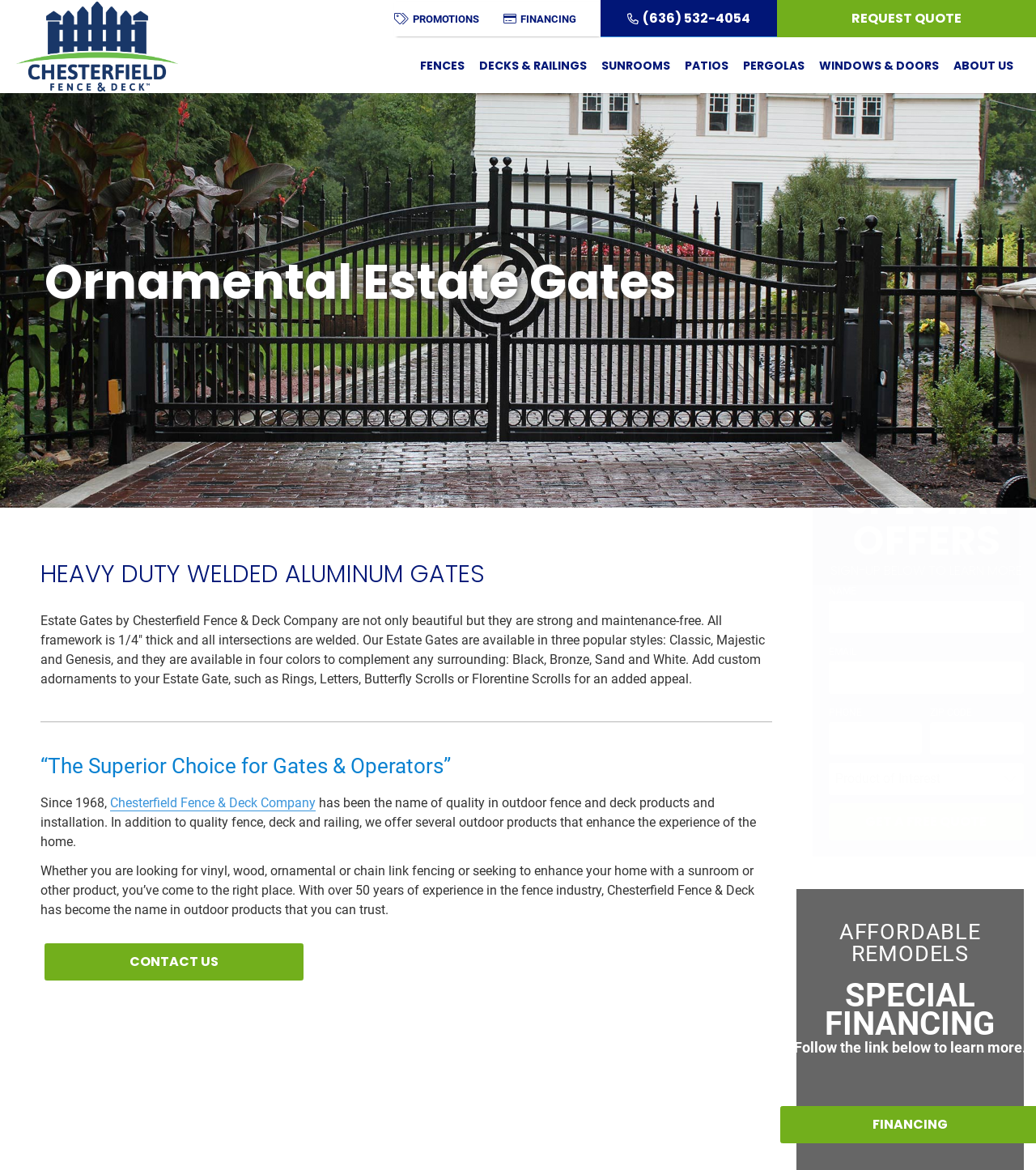Refer to the screenshot and give an in-depth answer to this question: What is the thickness of the framework of these gates?

According to the webpage, all framework of these Estate Gates is 1/4 inch thick, which indicates their strength and durability.